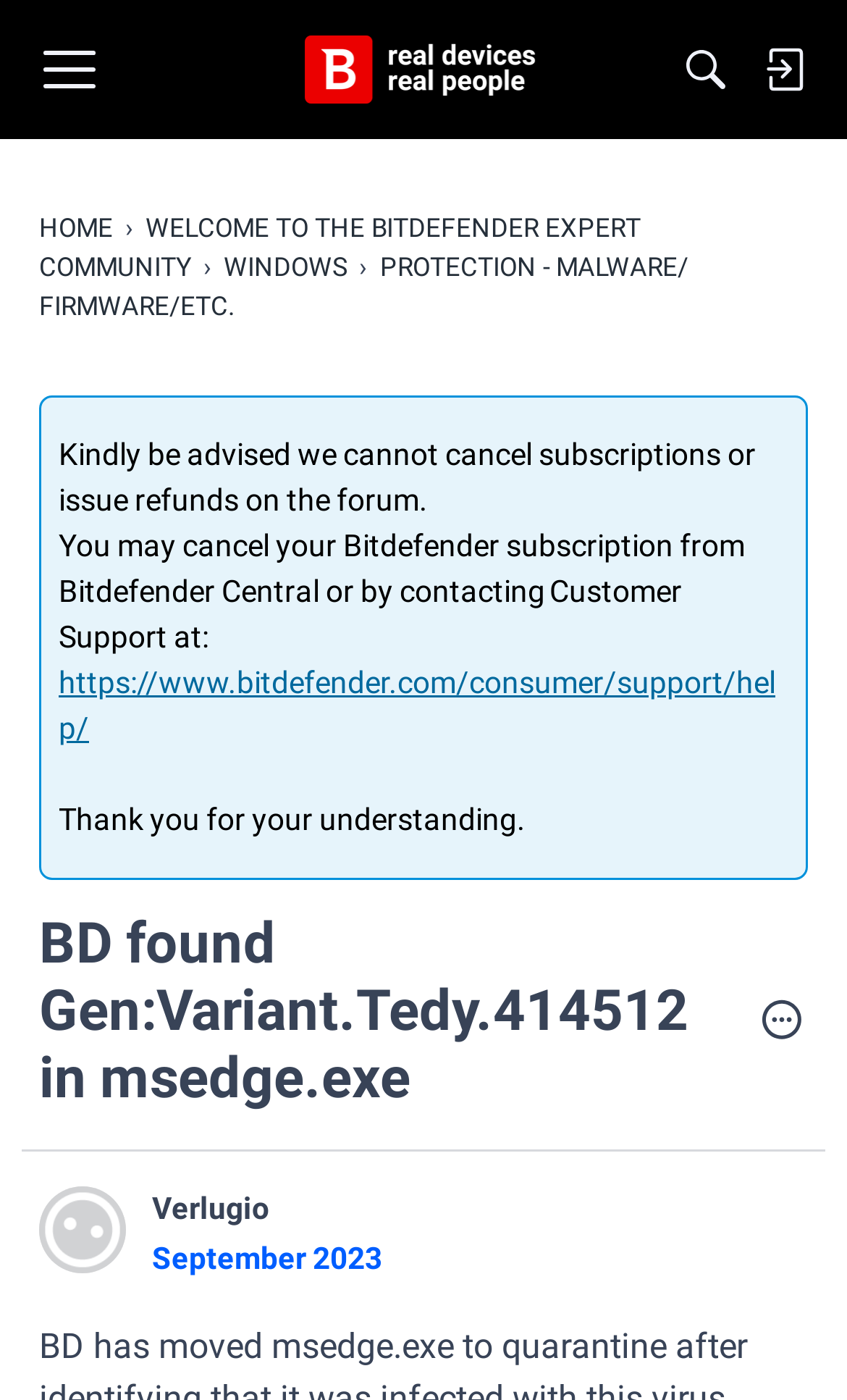Please locate the bounding box coordinates of the element that should be clicked to achieve the given instruction: "Search for something".

[0.787, 0.0, 0.879, 0.099]